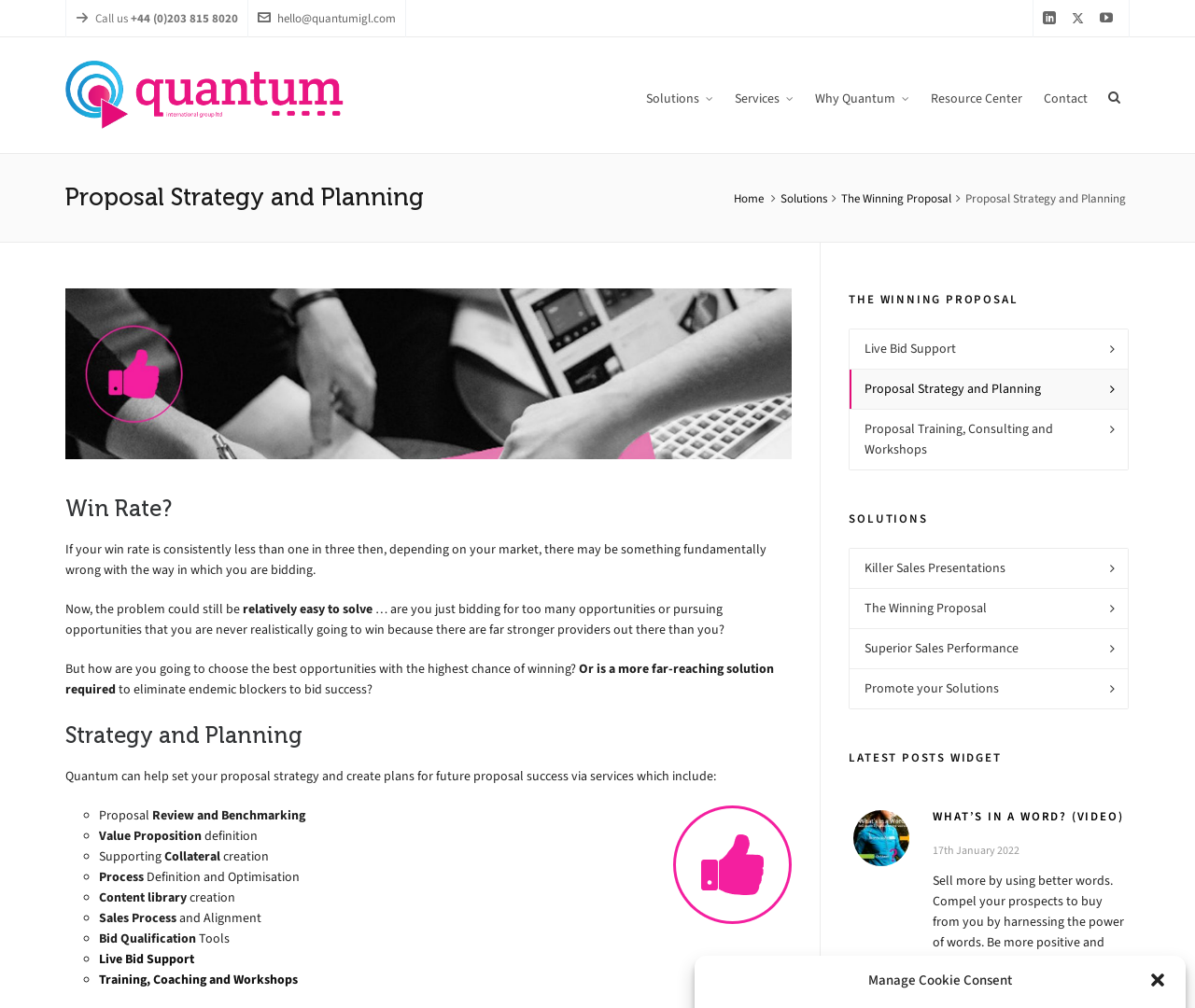With reference to the image, please provide a detailed answer to the following question: What is the phone number to call?

The phone number is displayed at the top right corner of the webpage, next to the 'Call us' text.